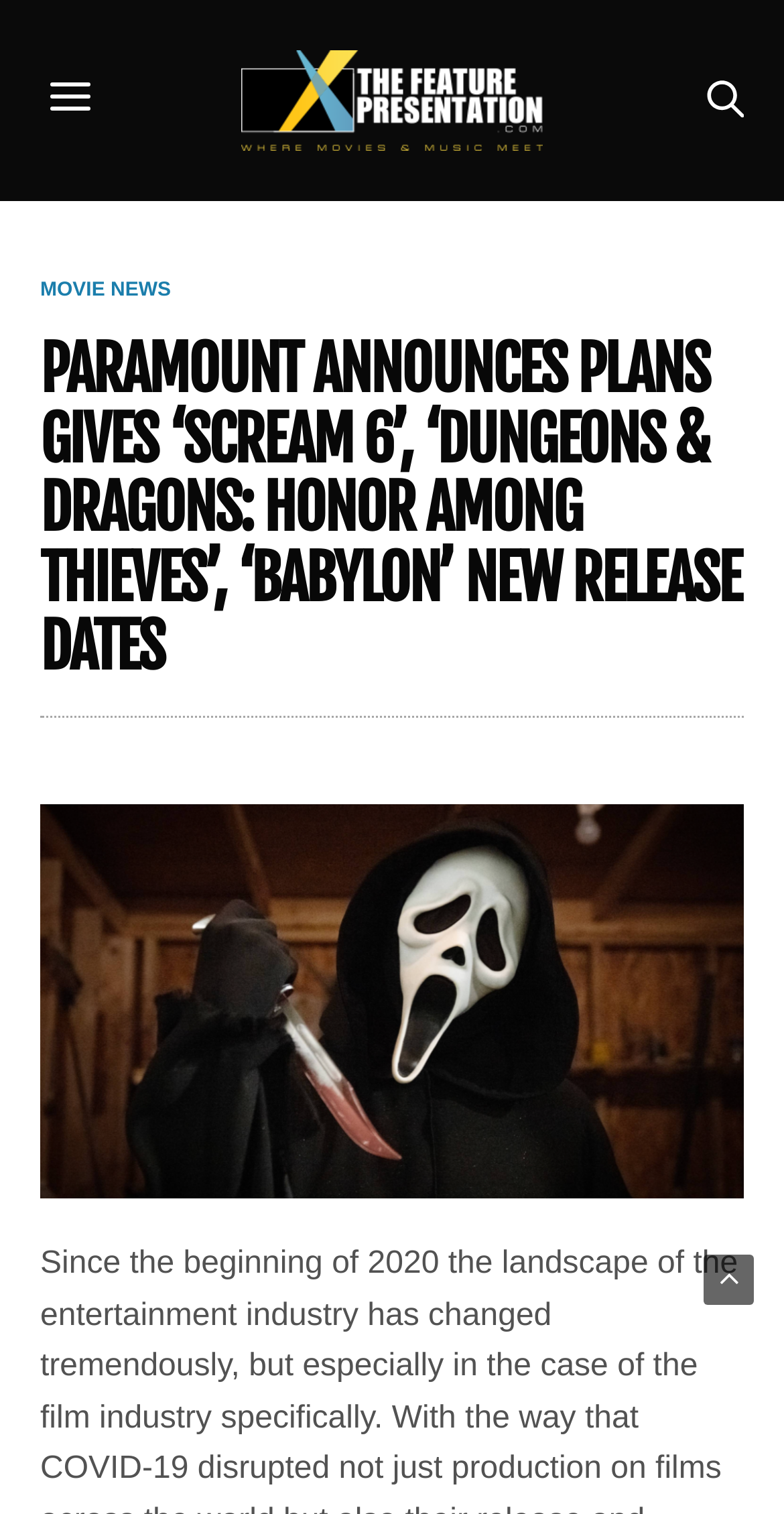Ascertain the bounding box coordinates for the UI element detailed here: "Movie News". The coordinates should be provided as [left, top, right, bottom] with each value being a float between 0 and 1.

[0.051, 0.186, 0.218, 0.199]